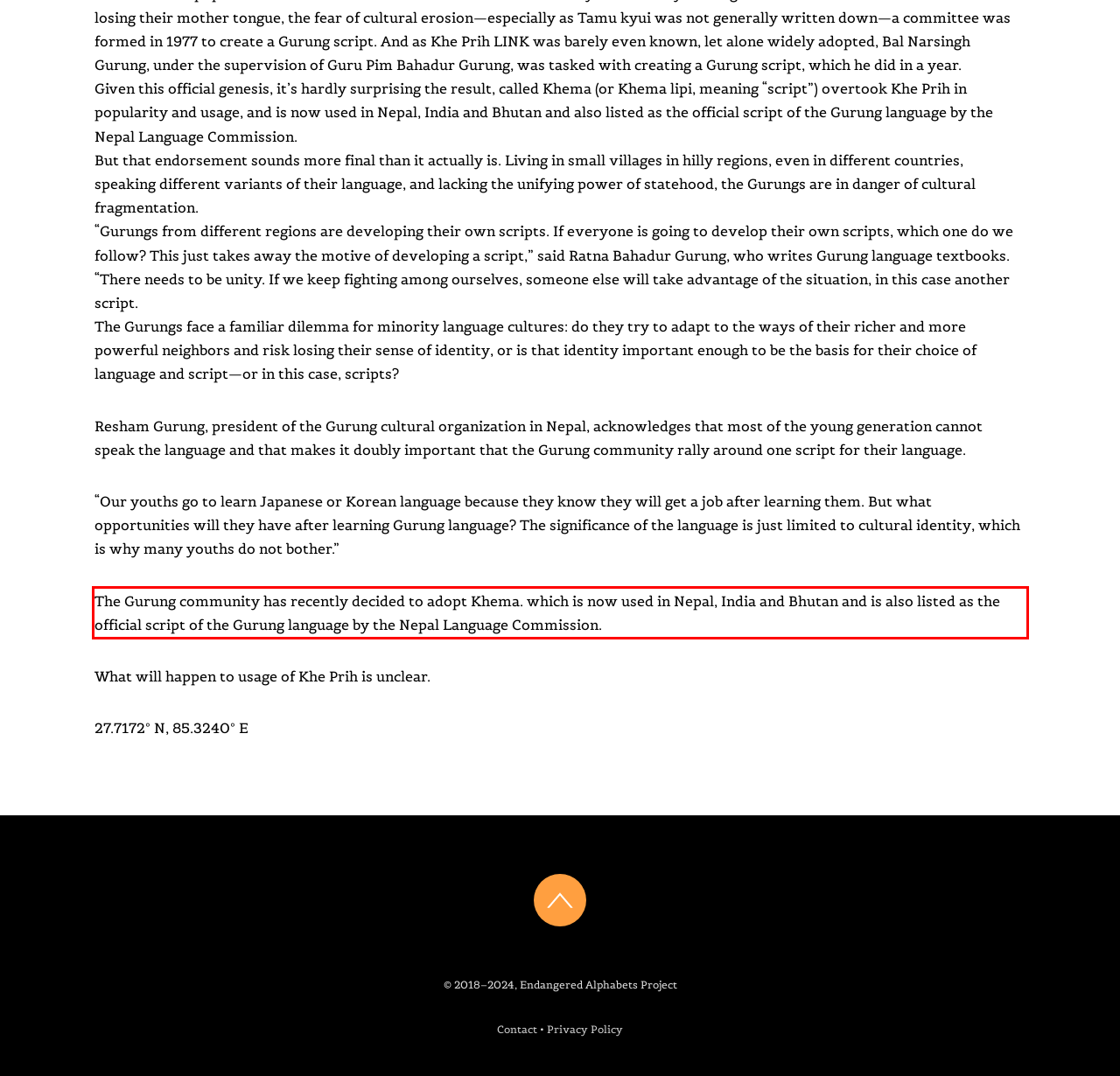You are given a screenshot with a red rectangle. Identify and extract the text within this red bounding box using OCR.

The Gurung community has recently decided to adopt Khema. which is now used in Nepal, India and Bhutan and is also listed as the official script of the Gurung language by the Nepal Language Commission.